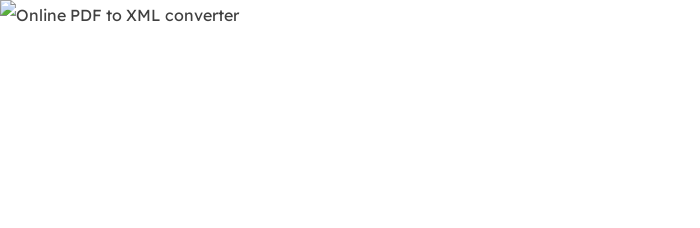How long does the conversion process take?
Answer the question based on the image using a single word or a brief phrase.

A few minutes